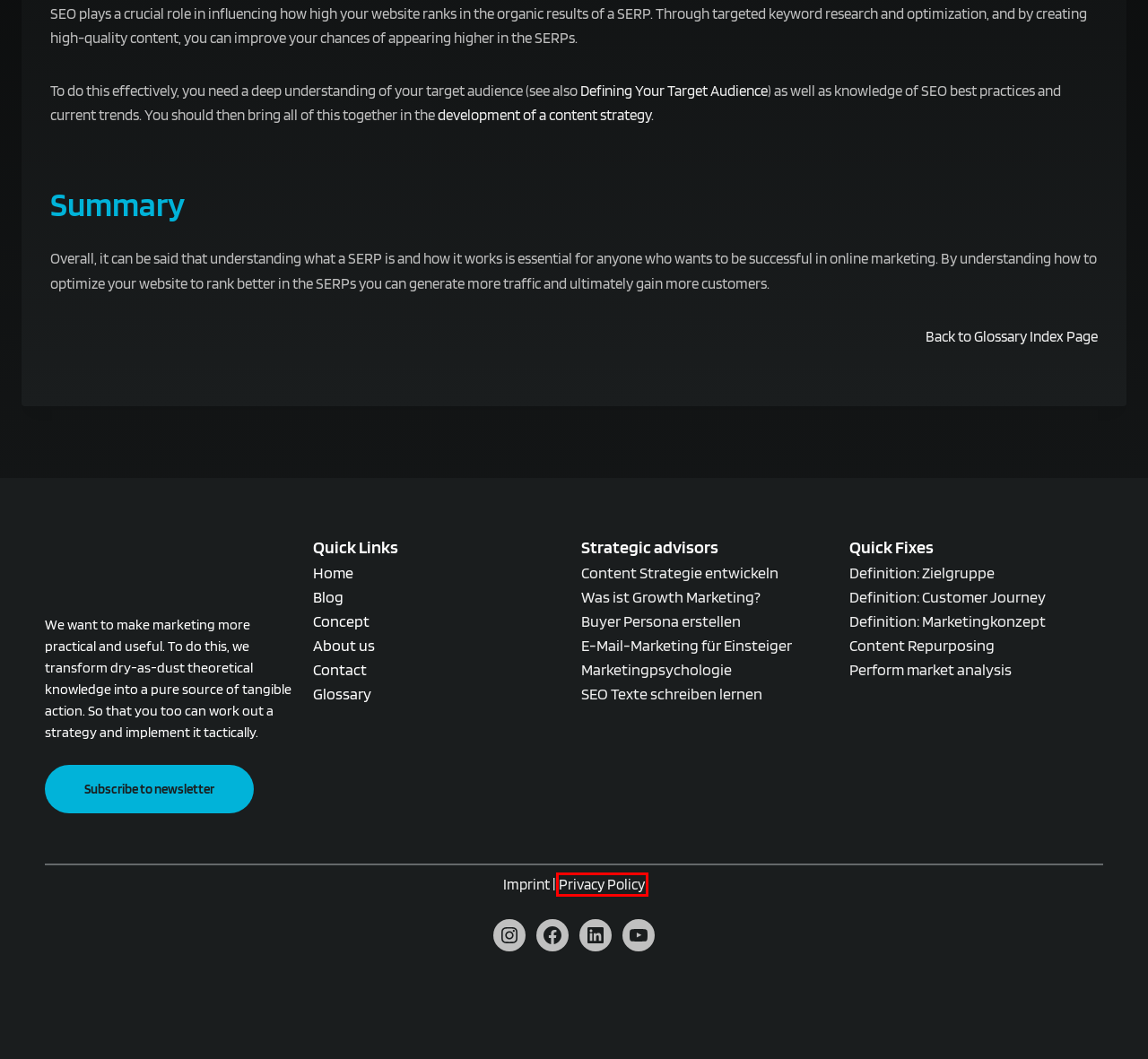You are looking at a screenshot of a webpage with a red bounding box around an element. Determine the best matching webpage description for the new webpage resulting from clicking the element in the red bounding box. Here are the descriptions:
A. Kontakt - GrowthMarketing
B. Über uns - GrowthMarketing
C. Glossary - GrowthMarketing
D. Privacy policy - GrowthMarketing
E. Developing a content strategy: 14 steps to your own content marketing strategy - GrowthMarketing
F. Imprint - GrowthMarketing
G. Growth Marketing: What it is and how you can do it - GrowthMarketing
H. What is a target audience? - GrowthMarketing

D